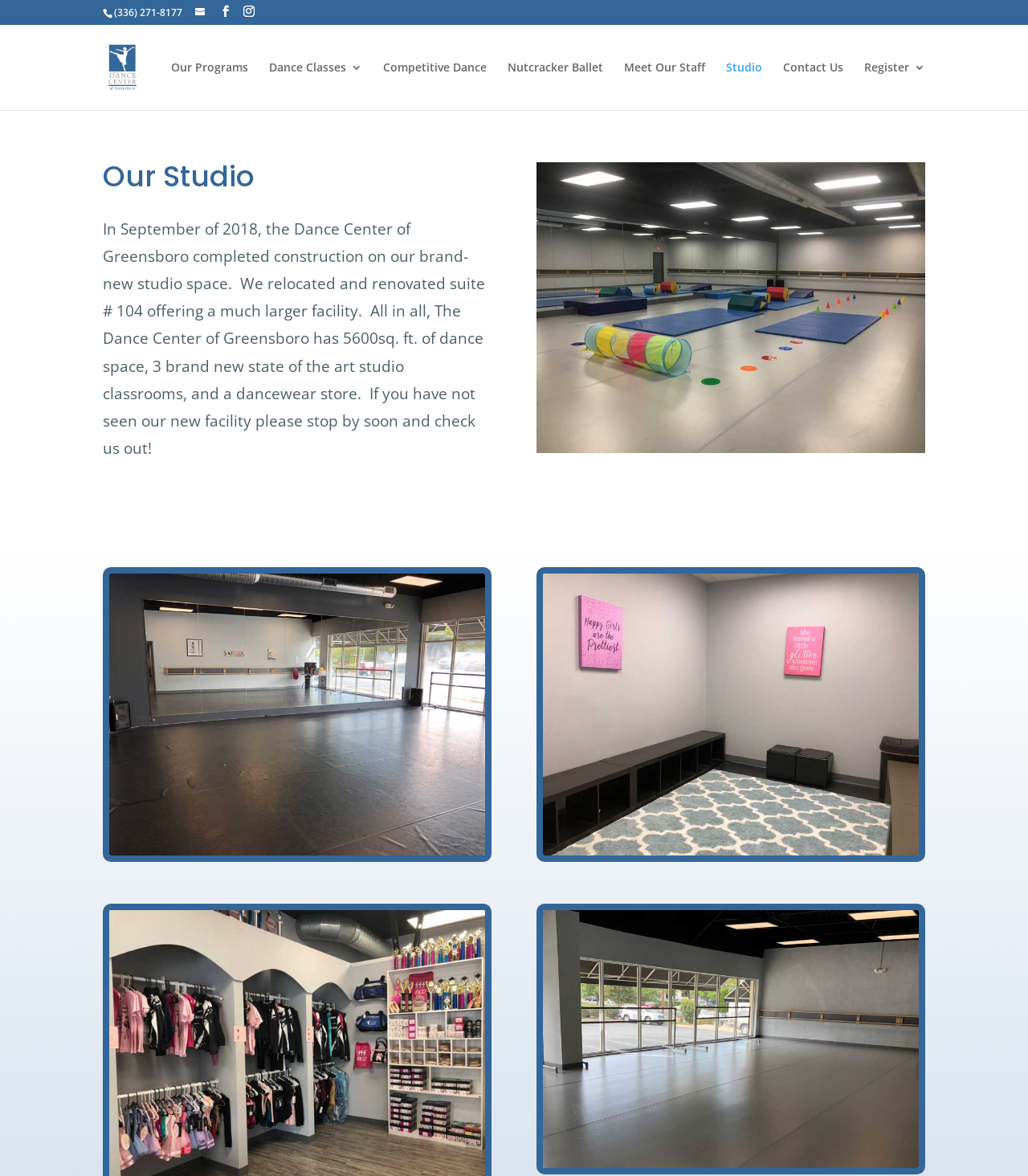Based on the image, provide a detailed and complete answer to the question: 
What is the square footage of the dance center?

The square footage of the dance center can be found in the paragraph of text under the heading 'Our Studio', which describes the dance center's new facility. The text states that the dance center has '5600sq. ft. of dance space'.